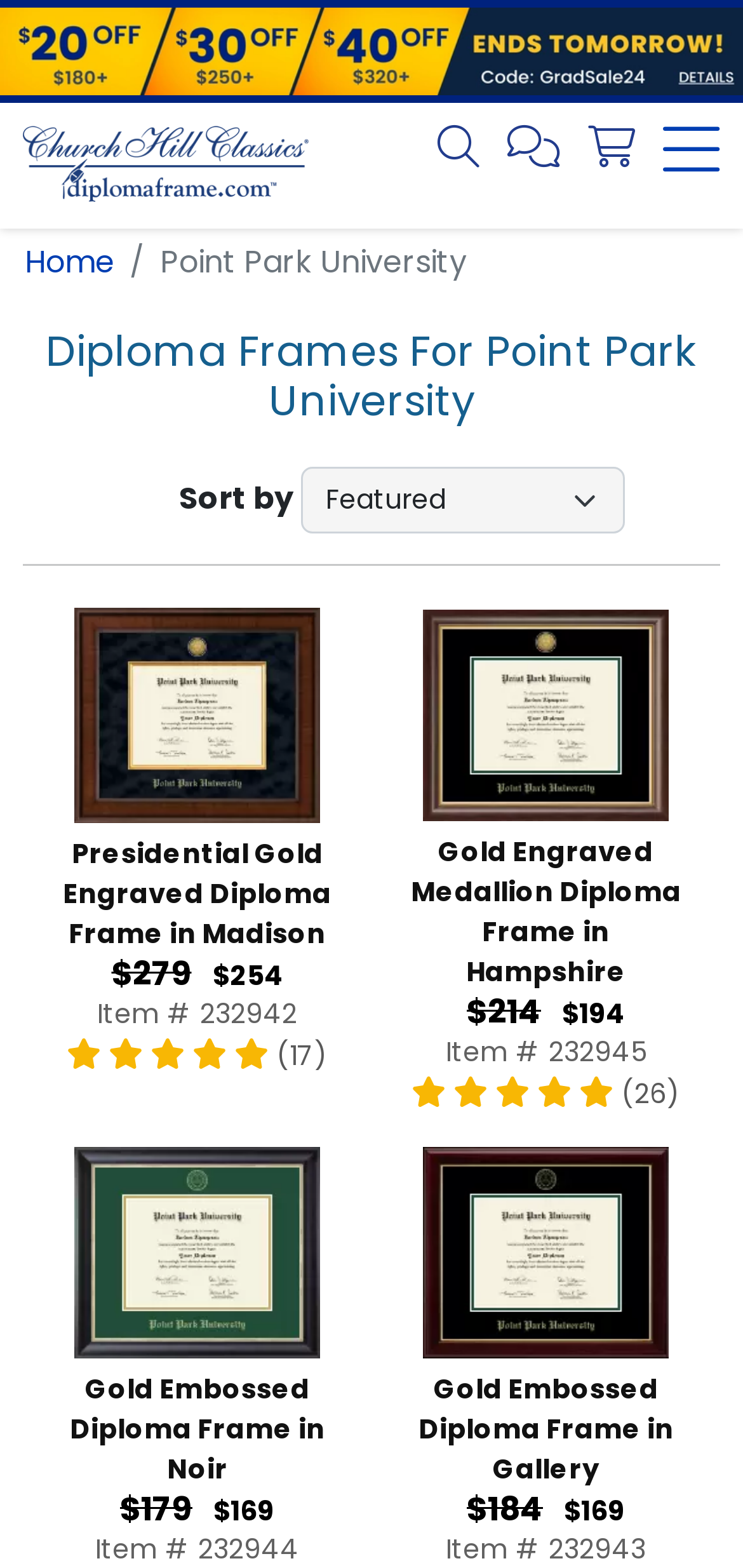Pinpoint the bounding box coordinates for the area that should be clicked to perform the following instruction: "Search for products".

[0.589, 0.083, 0.646, 0.111]